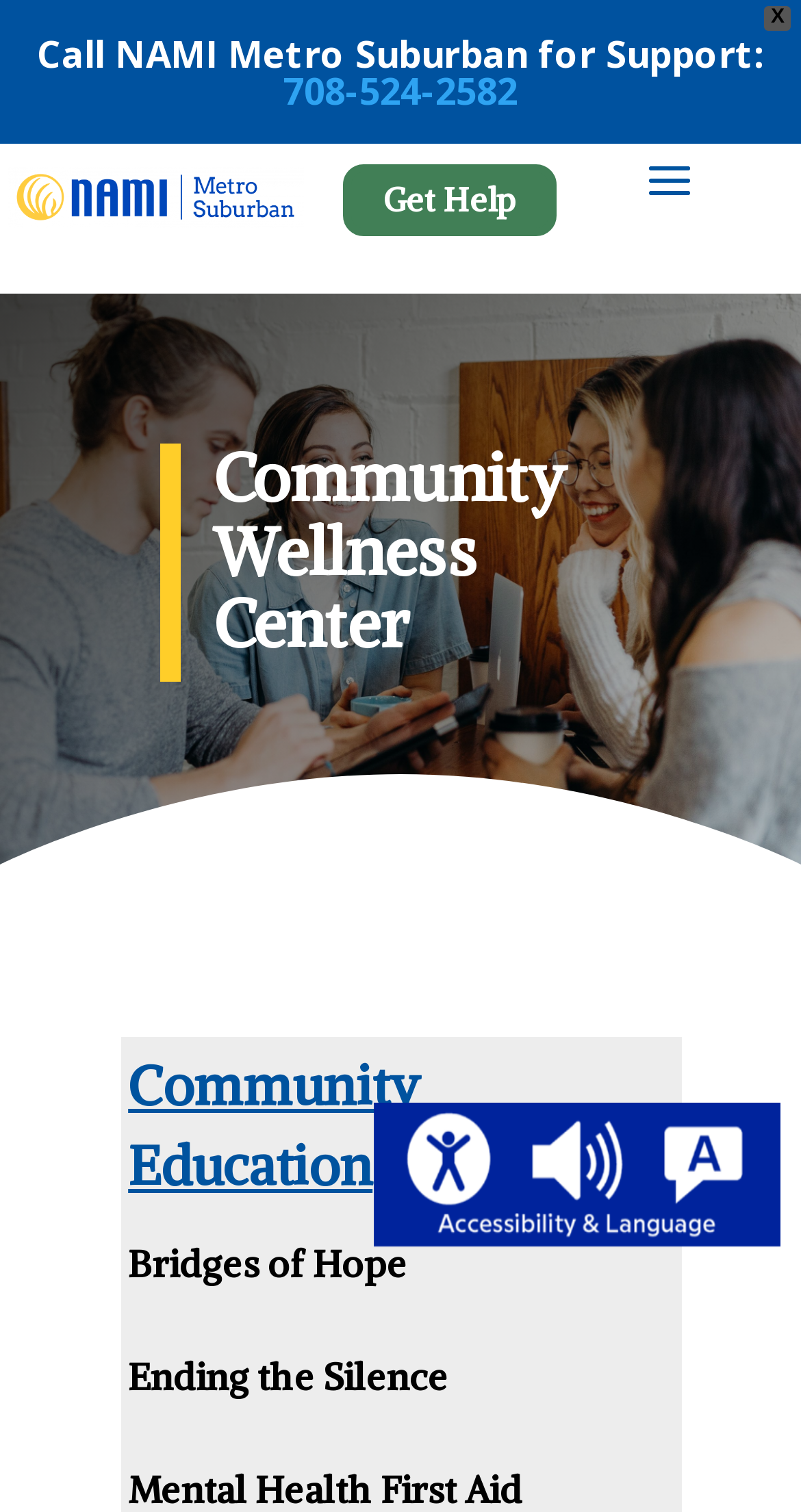Offer an in-depth caption of the entire webpage.

The webpage is about the Community Wellness Center, specifically the NAMI Metro Suburban branch. At the top right corner, there is a close button with an "X" label. Below the close button, there is a heading that reads "Call NAMI Metro Suburban for Support:" followed by a phone number "708-524-2582" as a clickable link. 

To the right of the phone number, there are two more links: "Get Help E" and an empty link. The main content of the webpage is divided into two sections. The first section has a heading "Community Wellness Center" and the second section has a heading "Community Education". 

Under the "Community Education" section, there are two links: "Bridges of Hope" and "Ending the Silence". At the bottom of the webpage, there is an image labeled "Accessibility Tools" that takes up most of the width of the page.